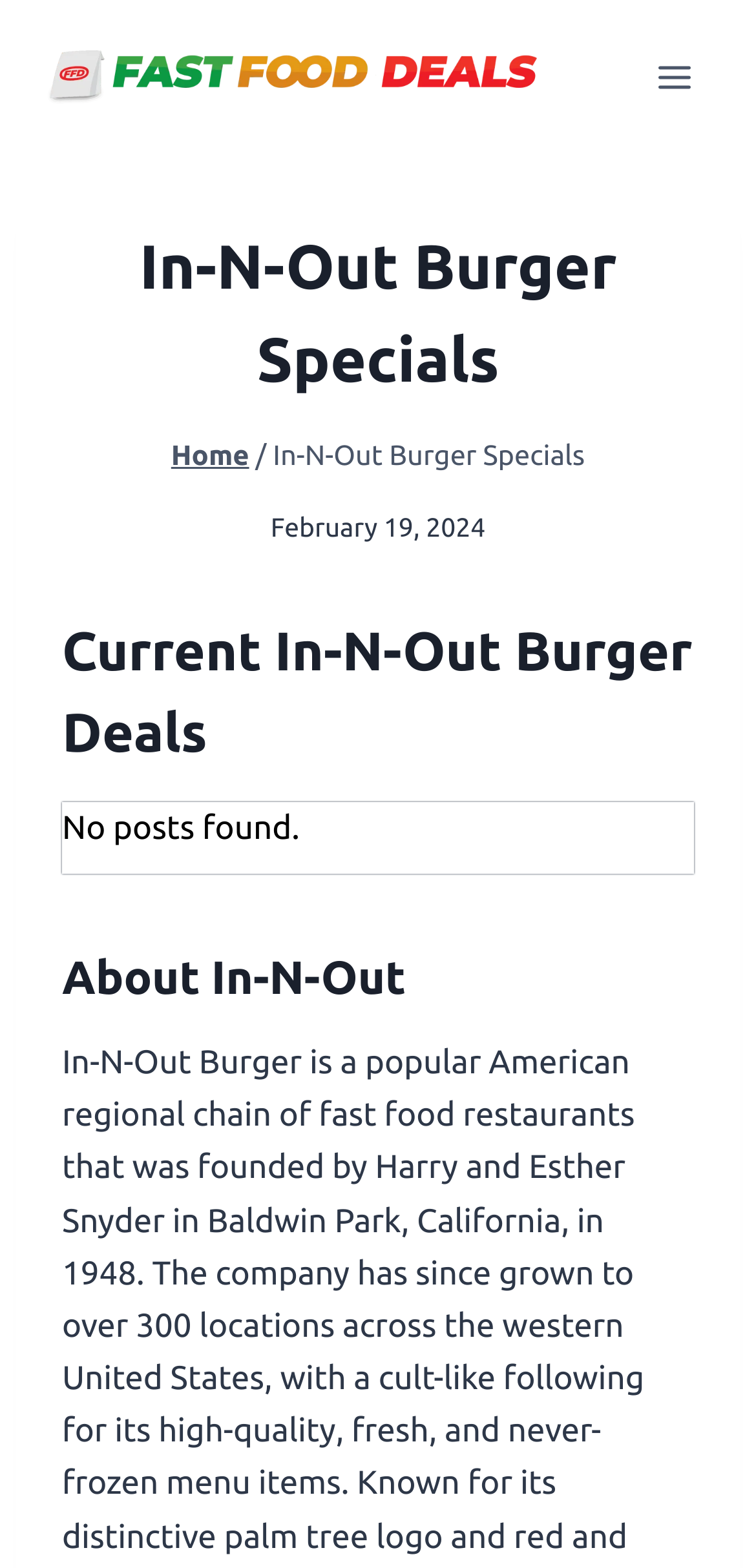What is the current date?
Look at the image and provide a short answer using one word or a phrase.

February 19, 2024